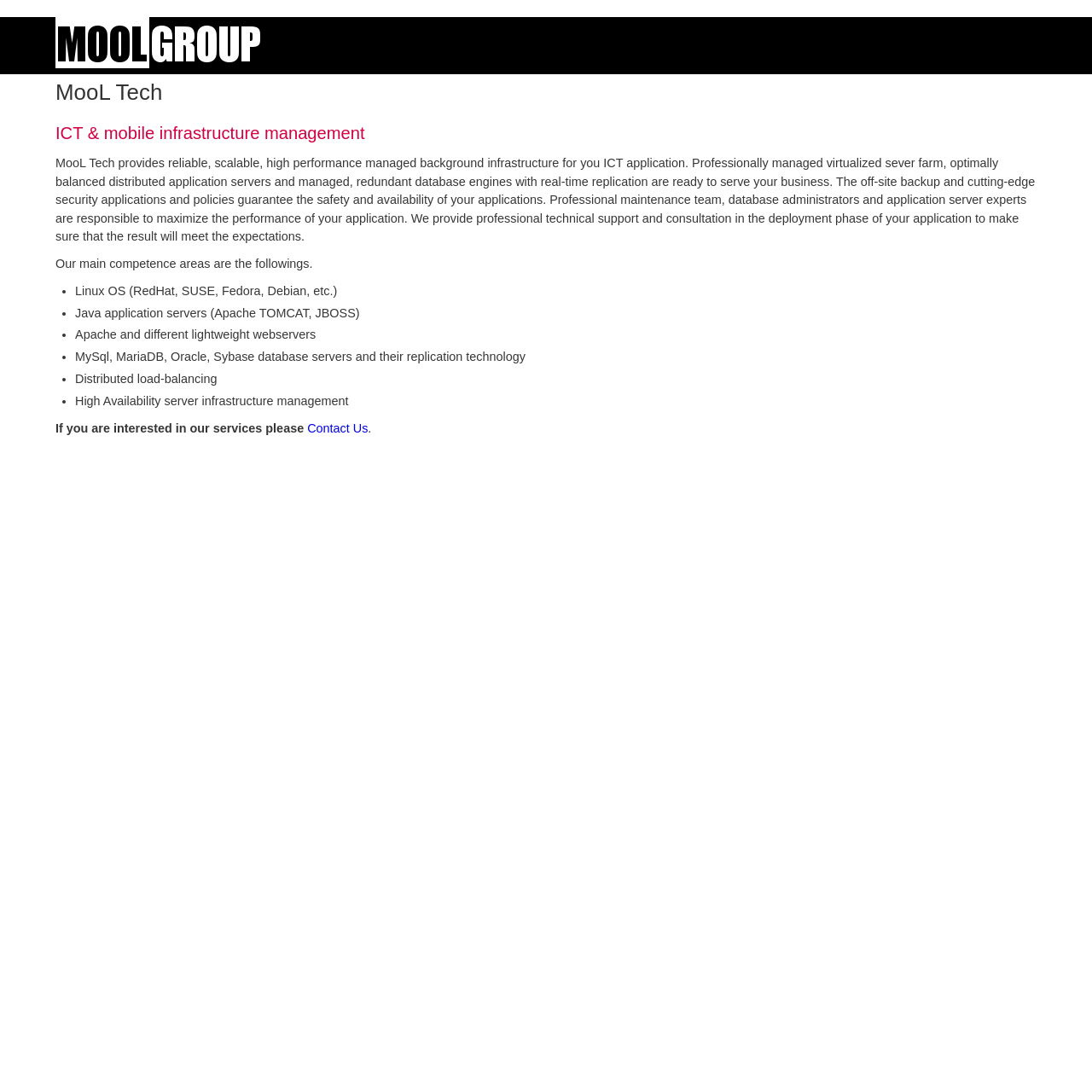Answer the following query concisely with a single word or phrase:
How can I get in touch with MooL Tech?

Contact Us